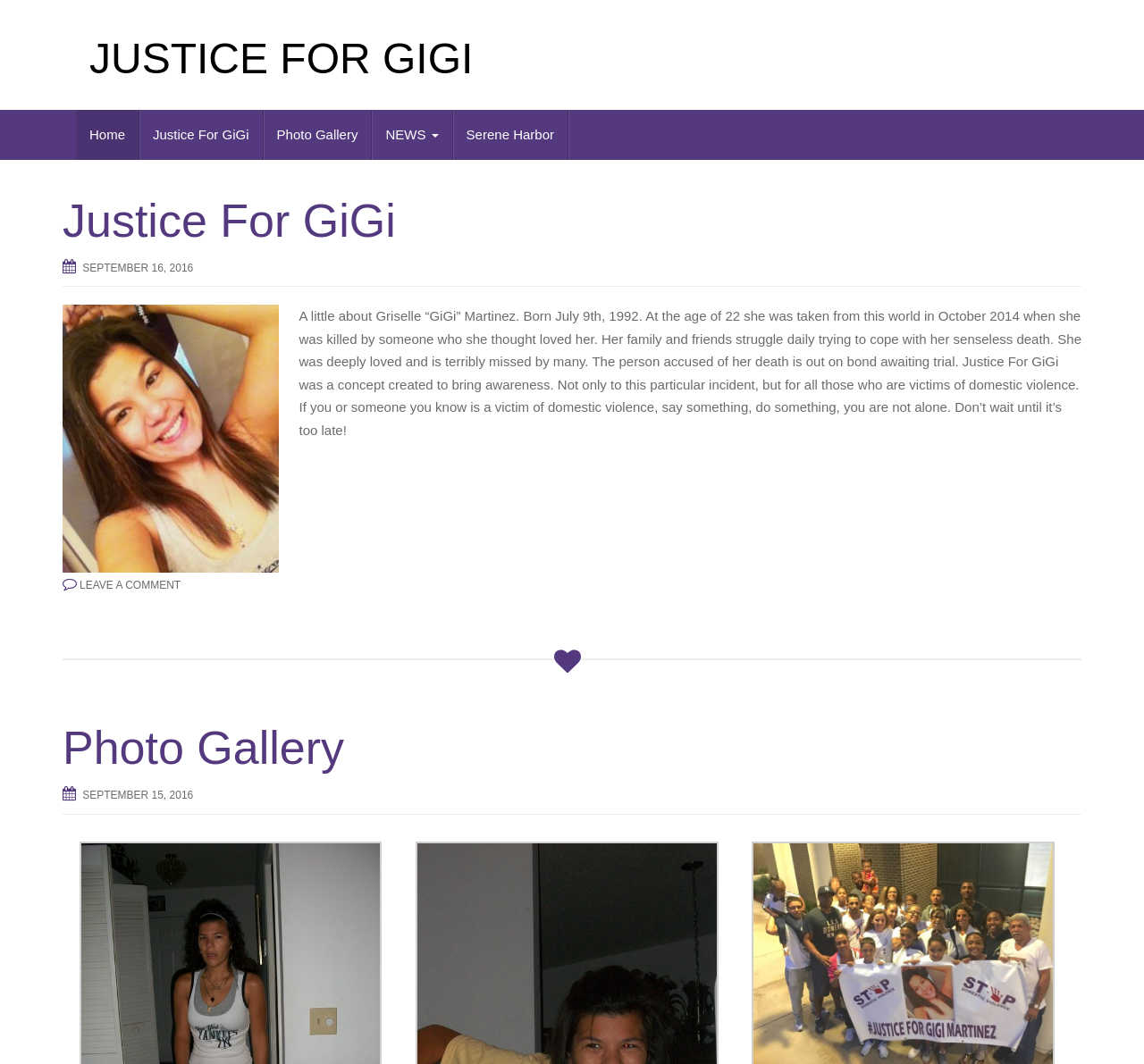Locate the UI element described by Photo Gallery in the provided webpage screenshot. Return the bounding box coordinates in the format (top-left x, top-left y, bottom-right x, bottom-right y), ensuring all values are between 0 and 1.

[0.23, 0.103, 0.325, 0.15]